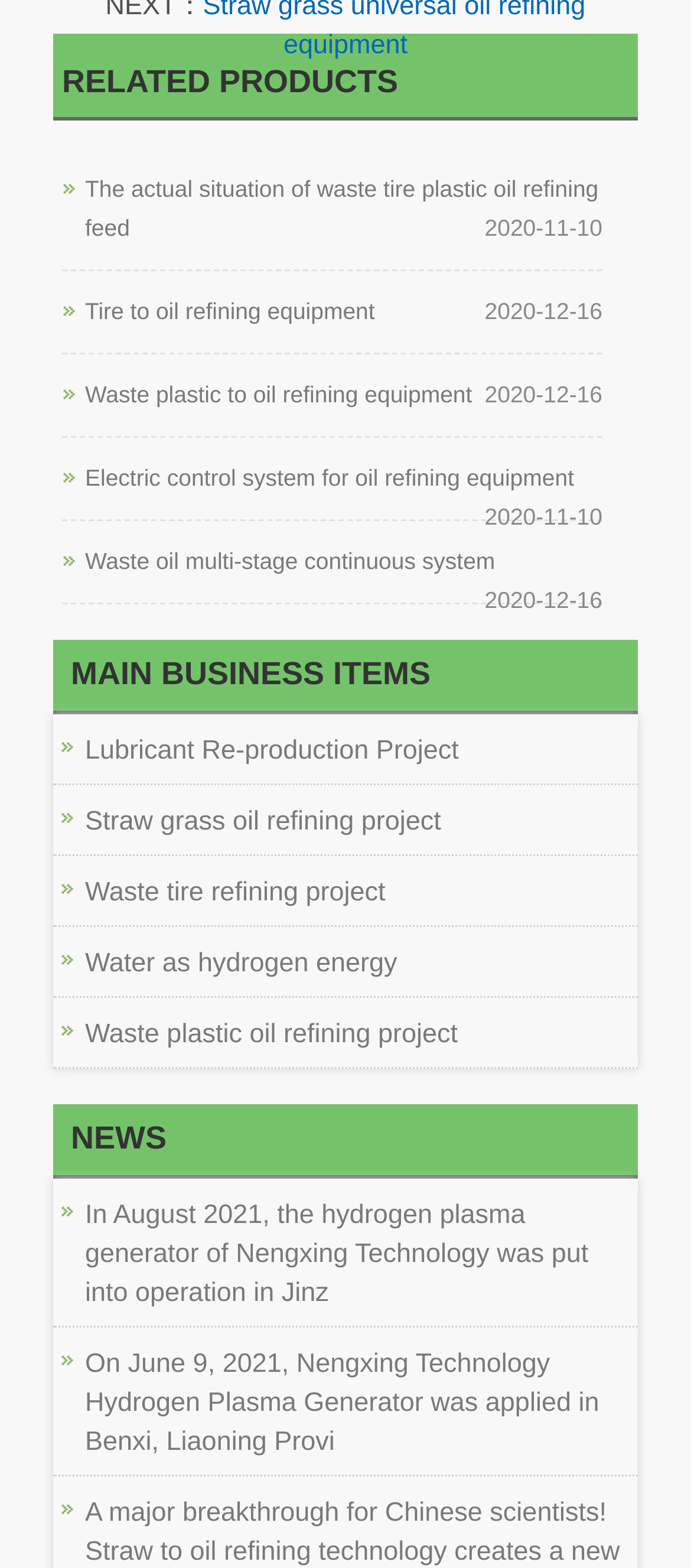Please give a succinct answer using a single word or phrase:
What type of equipment is mentioned in the webpage?

Oil refining equipment